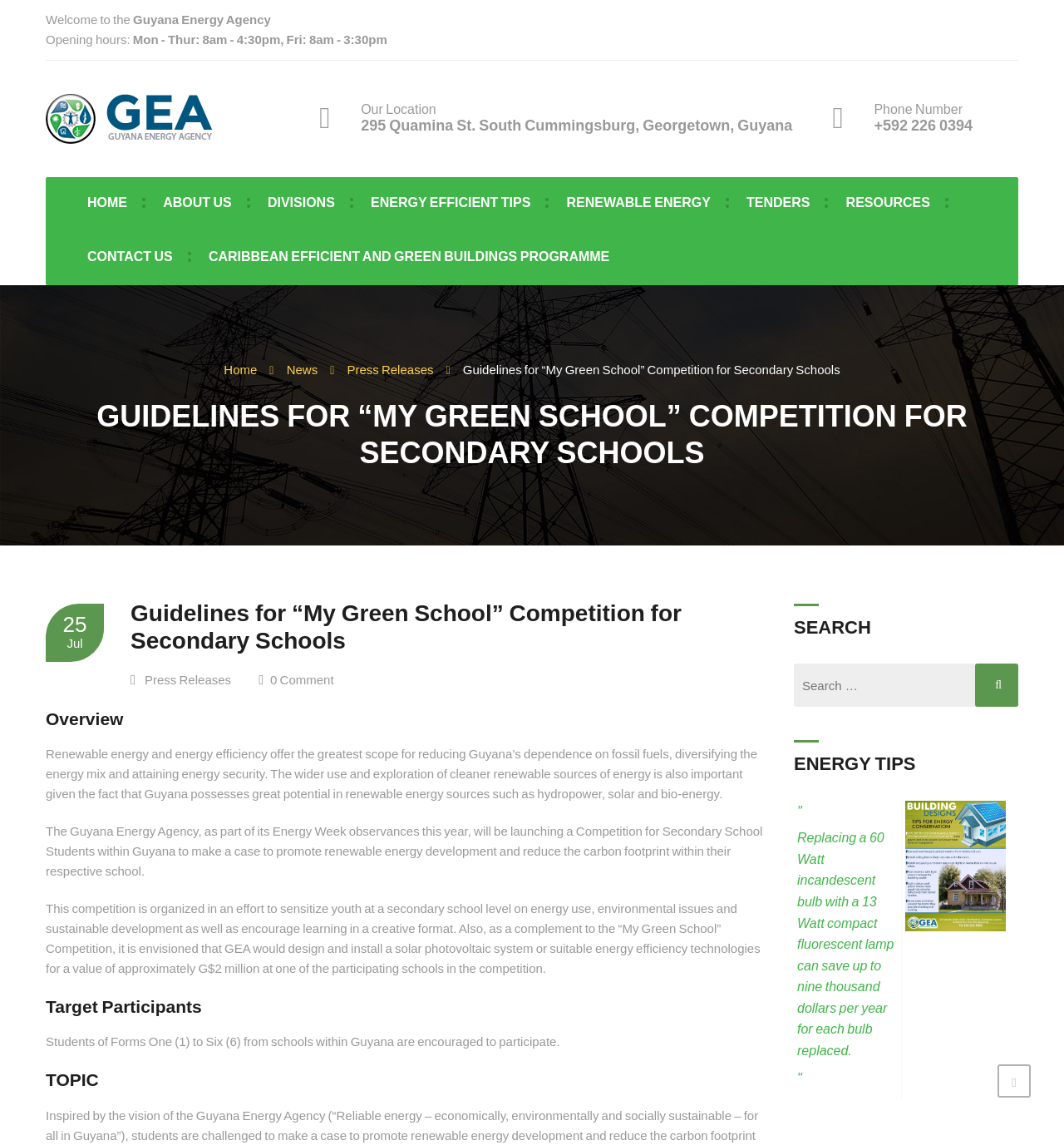Identify the bounding box coordinates of the element to click to follow this instruction: 'Search for something'. Ensure the coordinates are four float values between 0 and 1, provided as [left, top, right, bottom].

[0.746, 0.58, 0.957, 0.617]